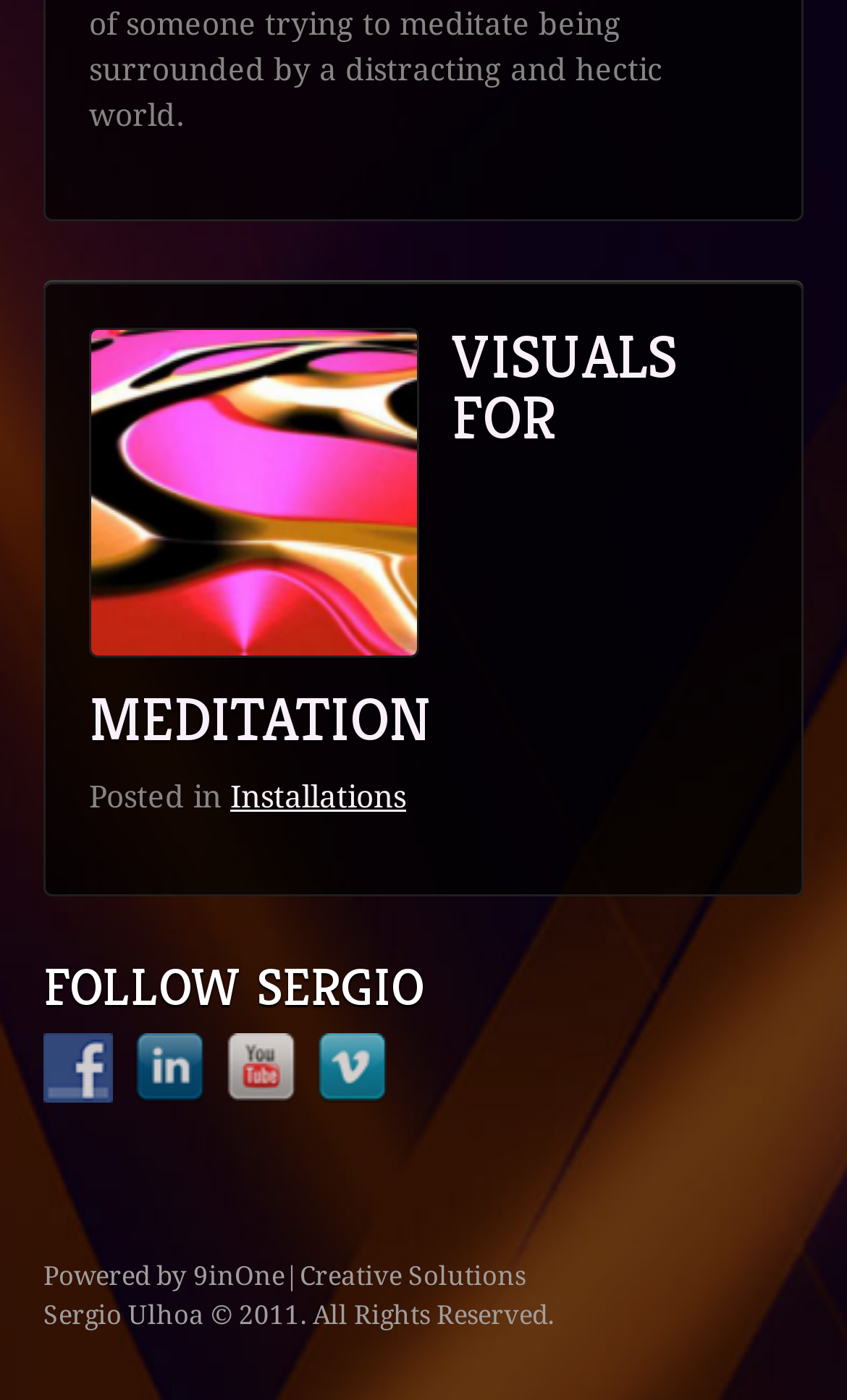What is the category of the article?
Please provide a comprehensive answer based on the details in the screenshot.

The category of the article can be found in the header section of the webpage, which is 'Installations'. This is indicated by the link element with the text 'Installations'.